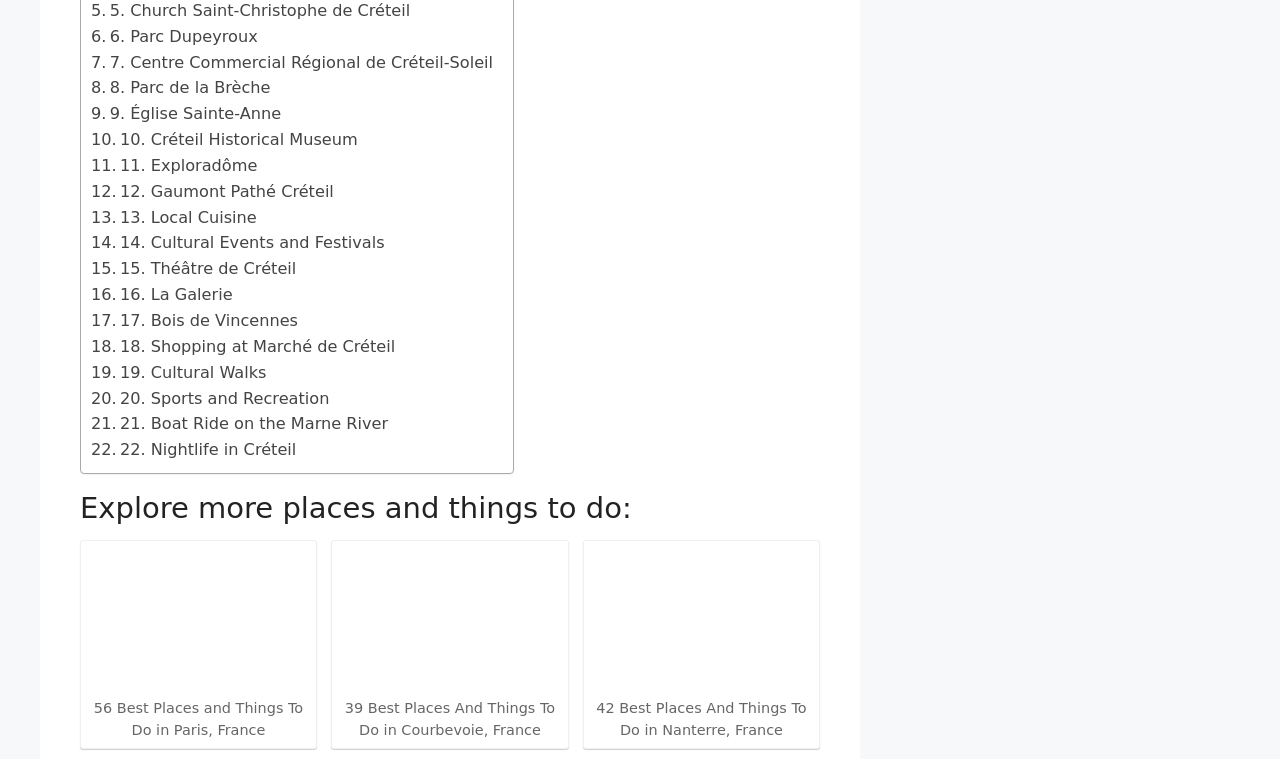Provide your answer to the question using just one word or phrase: How many links are there in the webpage?

22